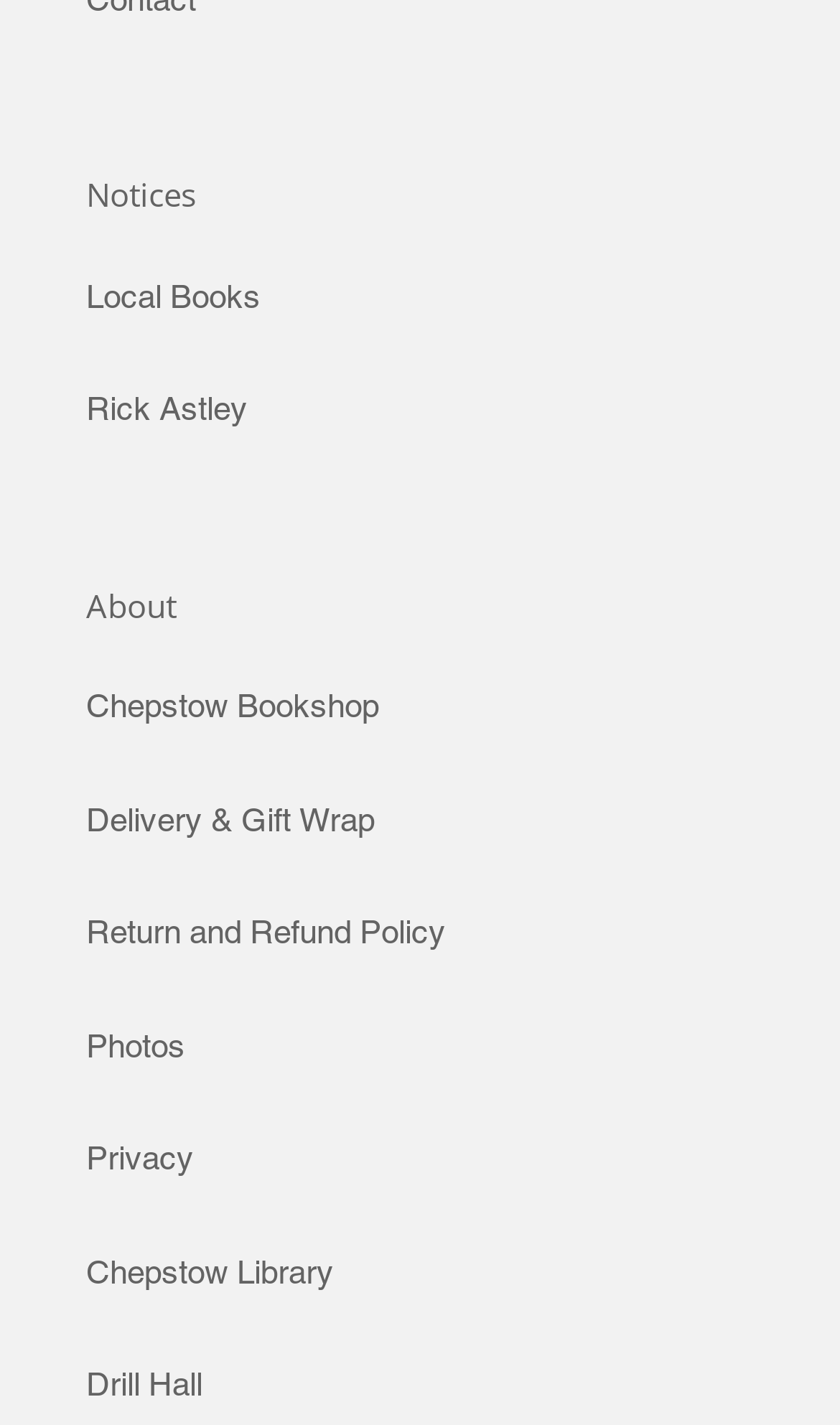Identify the bounding box coordinates of the area that should be clicked in order to complete the given instruction: "View photos". The bounding box coordinates should be four float numbers between 0 and 1, i.e., [left, top, right, bottom].

[0.103, 0.72, 0.221, 0.746]